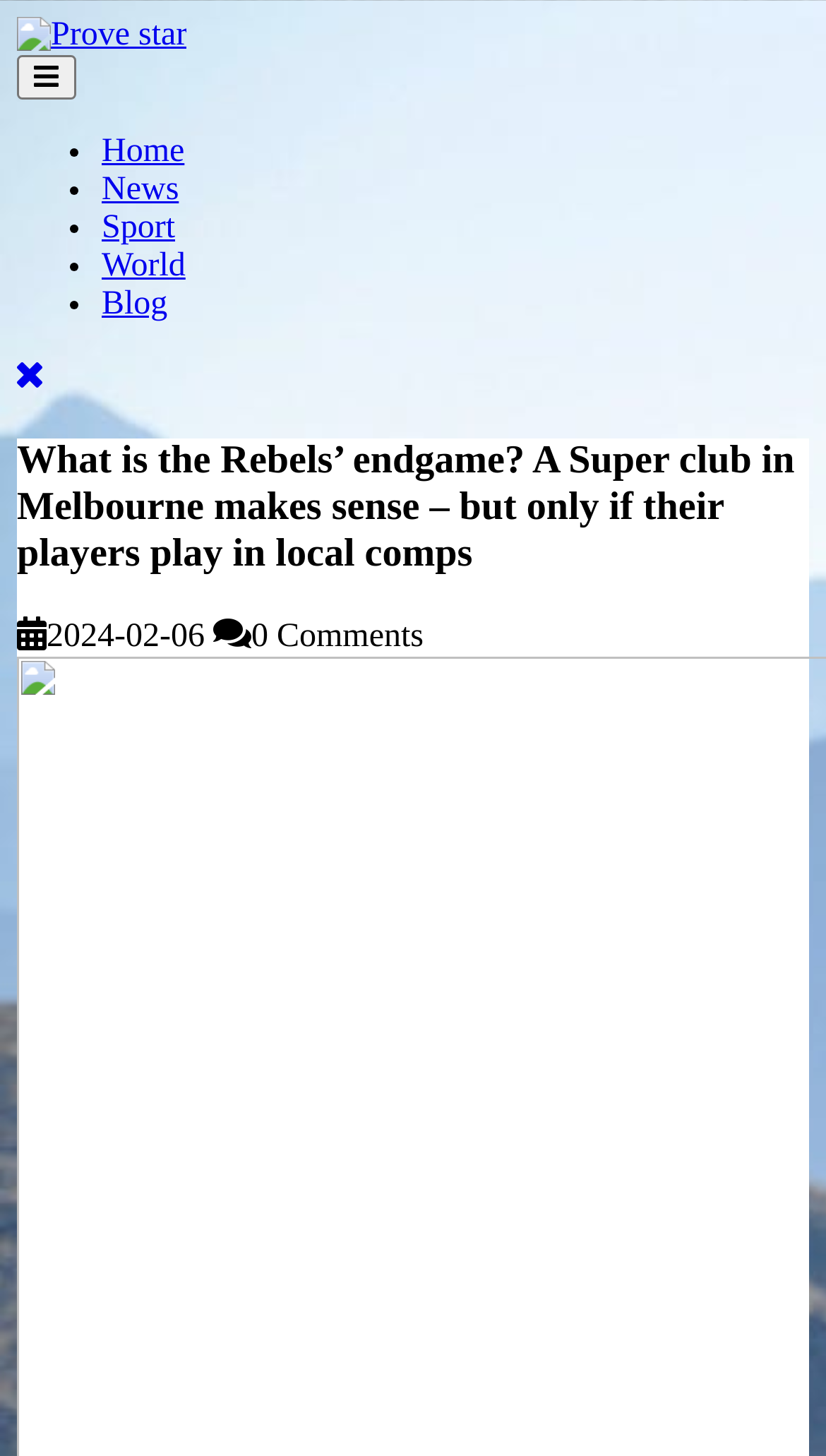Determine the bounding box coordinates for the area that needs to be clicked to fulfill this task: "Read the article". The coordinates must be given as four float numbers between 0 and 1, i.e., [left, top, right, bottom].

[0.021, 0.301, 0.979, 0.397]